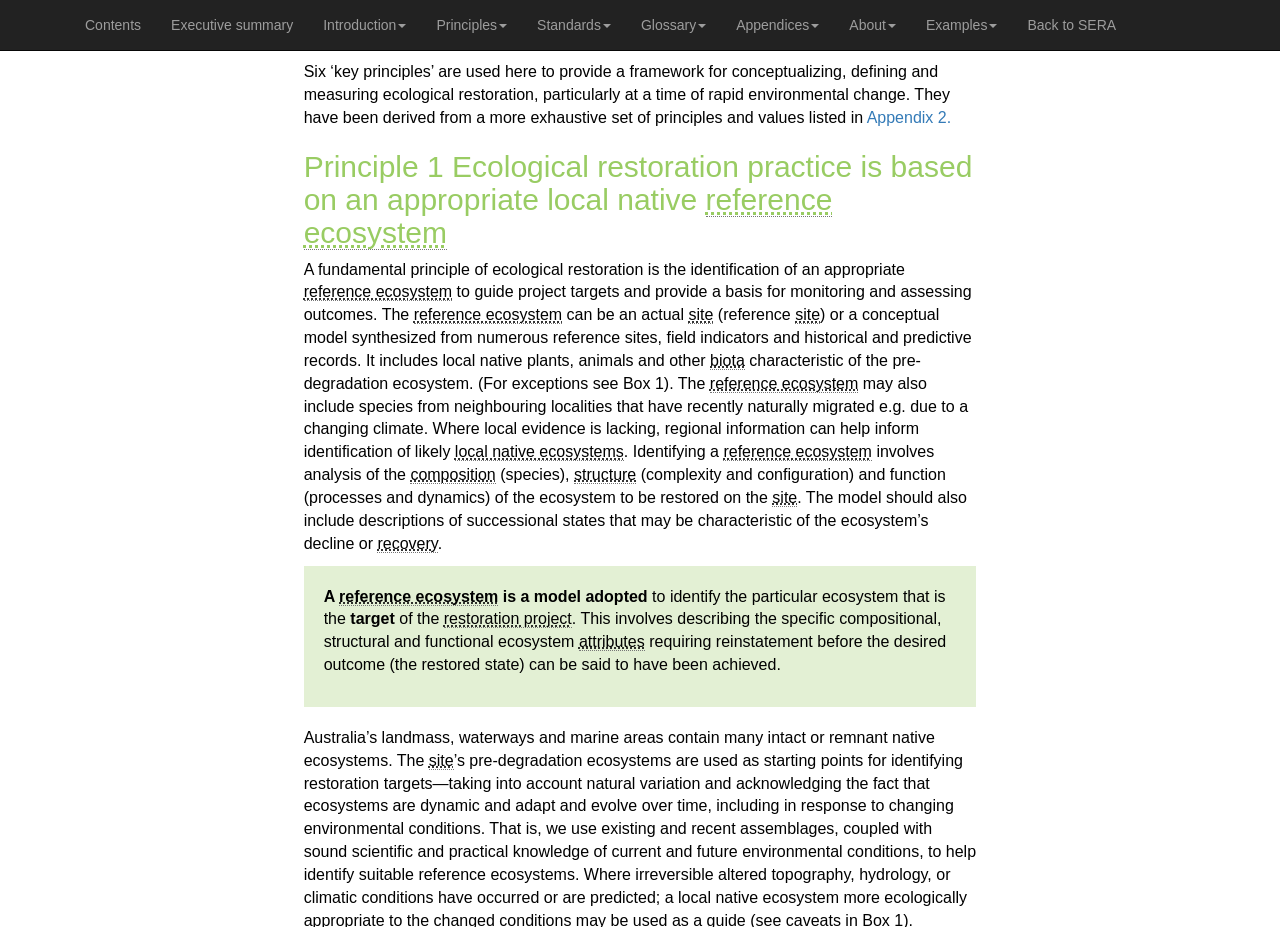Show the bounding box coordinates of the region that should be clicked to follow the instruction: "Click the 'Principle 1 Ecological restoration practice is based on an appropriate local native reference ecosystem' heading."

[0.237, 0.161, 0.763, 0.268]